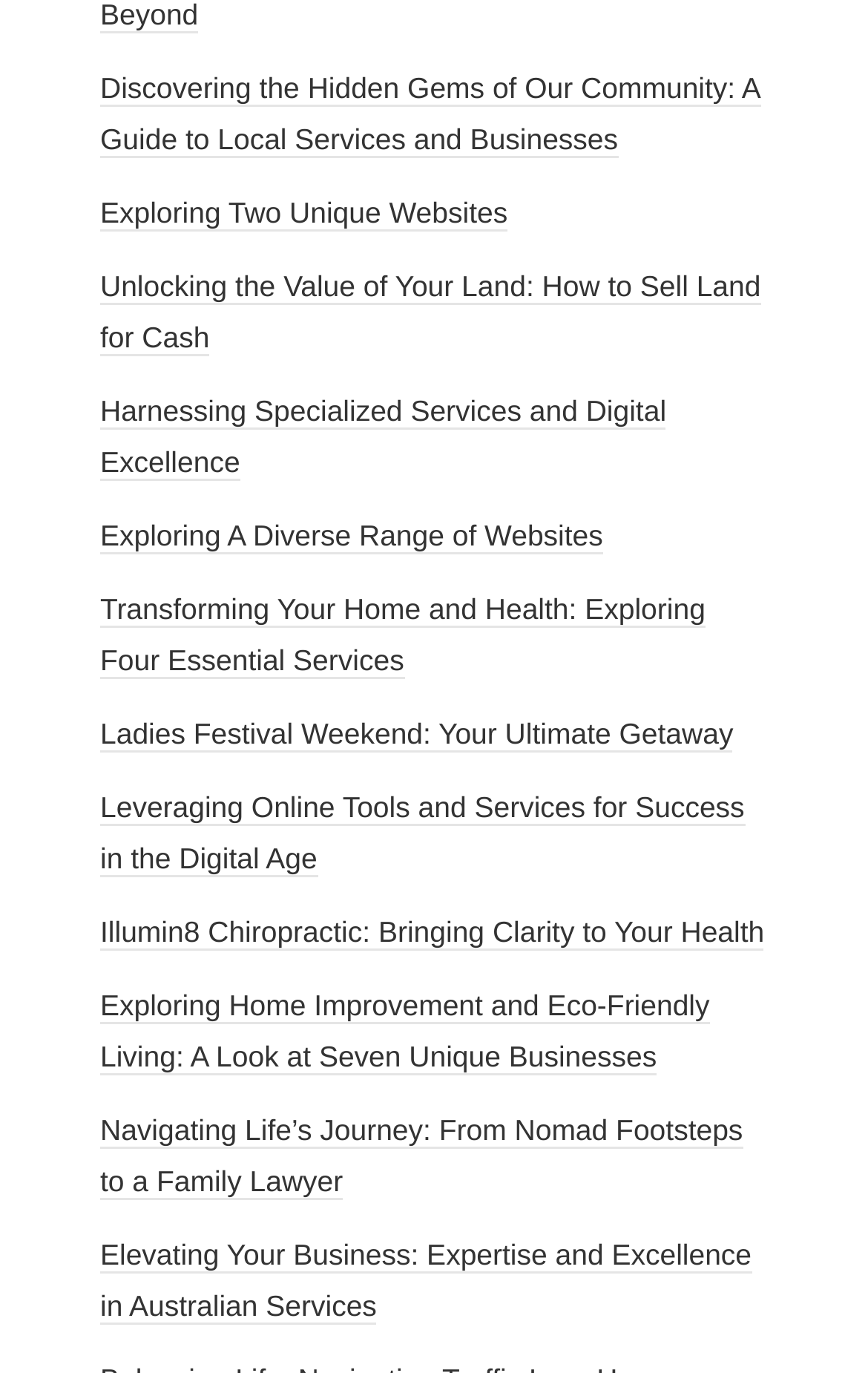What is the main topic of the first link?
From the screenshot, supply a one-word or short-phrase answer.

Local Services and Businesses